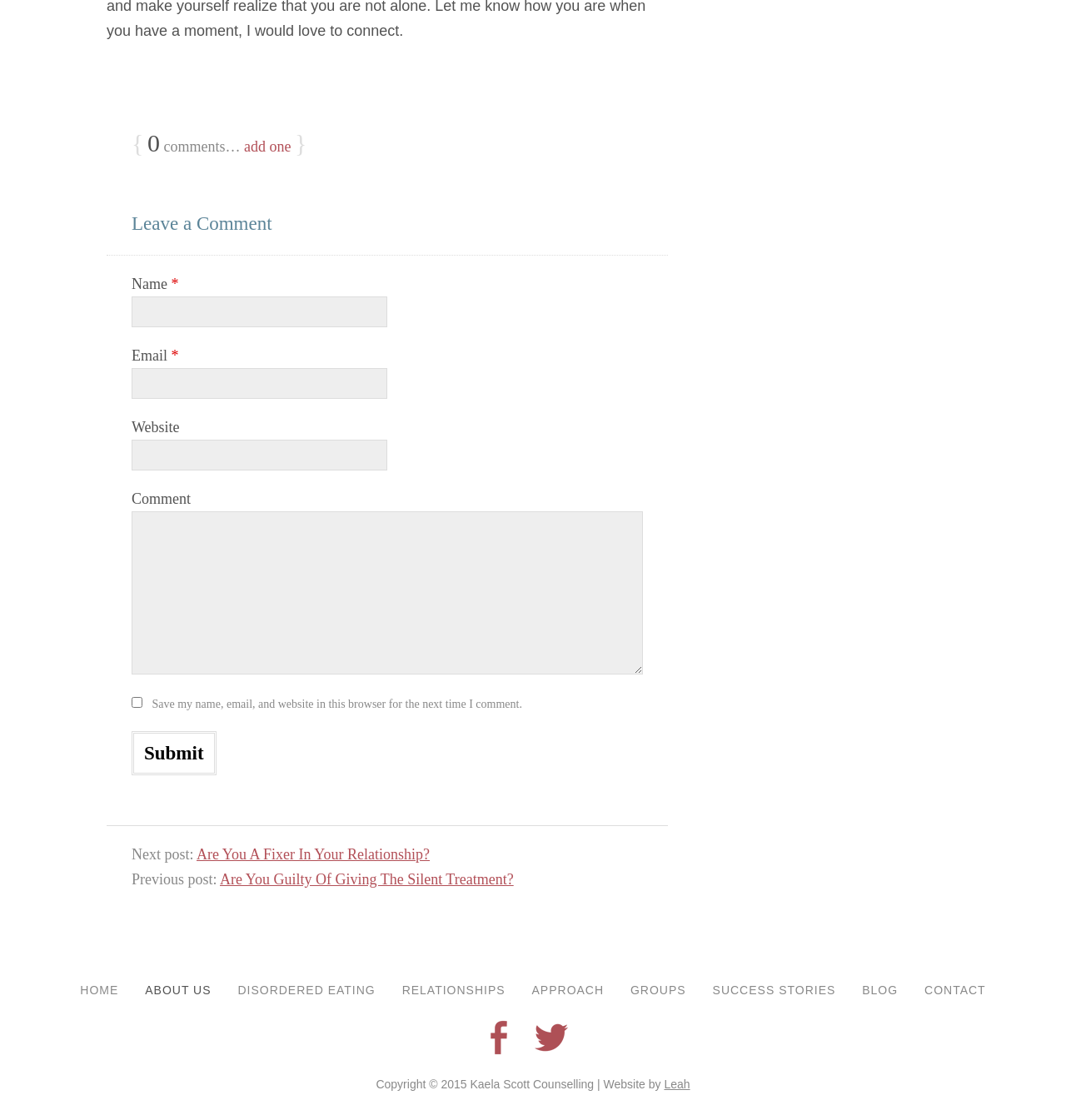How many text boxes are there?
Using the screenshot, give a one-word or short phrase answer.

6